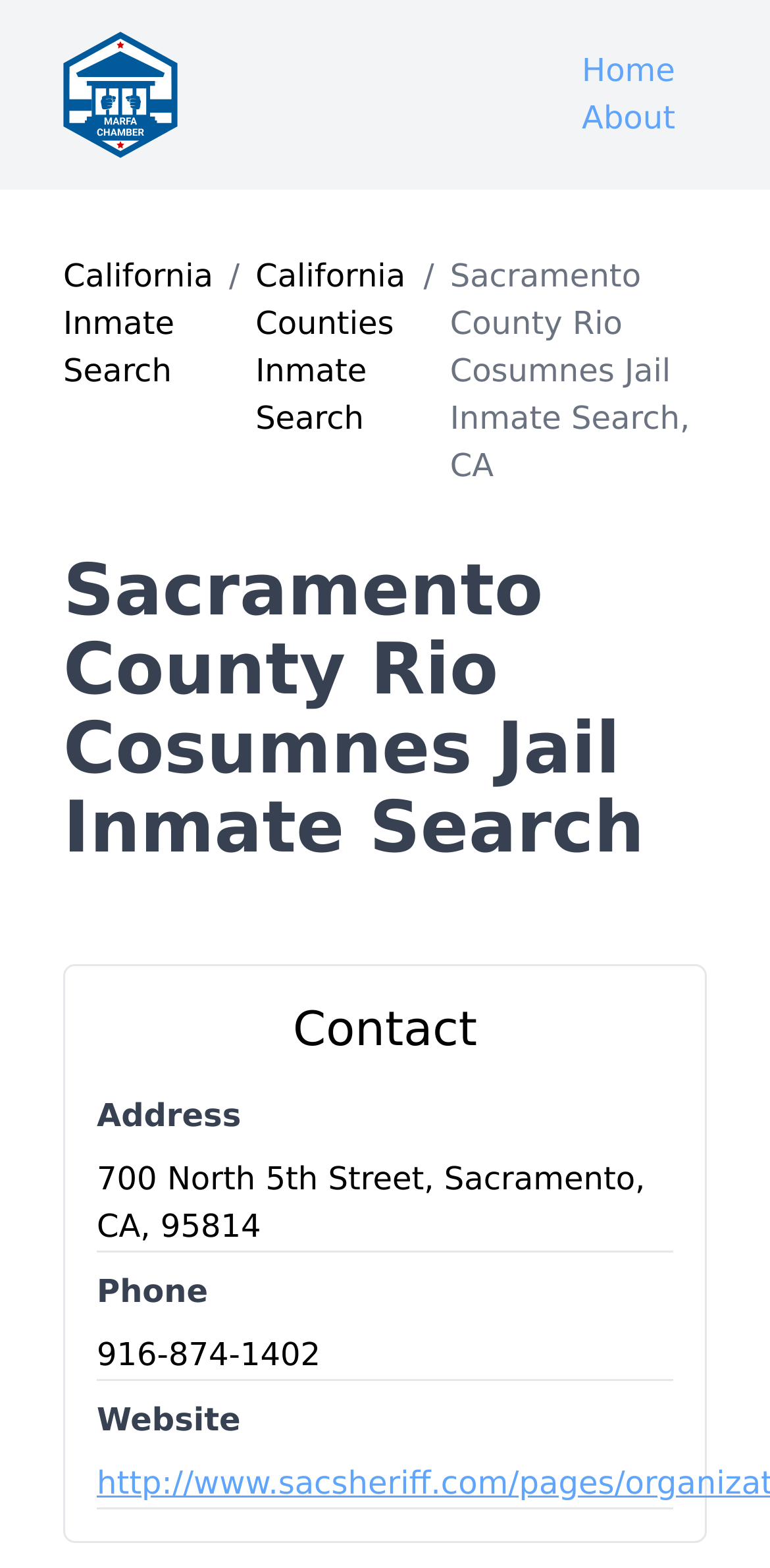Find and provide the bounding box coordinates for the UI element described with: "parent_node: Home".

[0.082, 0.02, 0.23, 0.101]